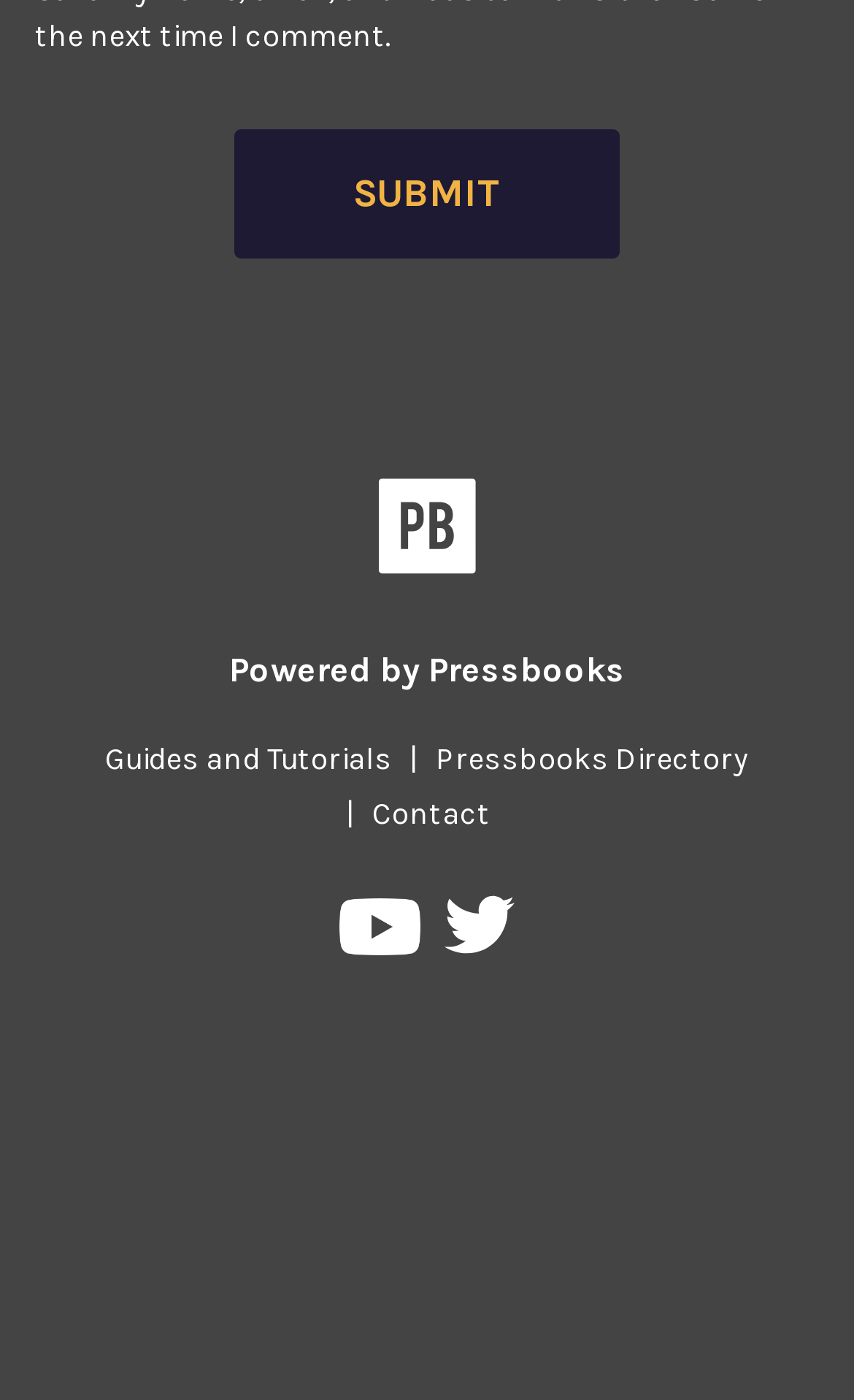How many social media links are present?
Refer to the image and give a detailed answer to the query.

There are two social media links present, one for YouTube and one for Twitter, with bounding box coordinates [0.398, 0.642, 0.499, 0.697] and [0.52, 0.639, 0.602, 0.7] respectively.